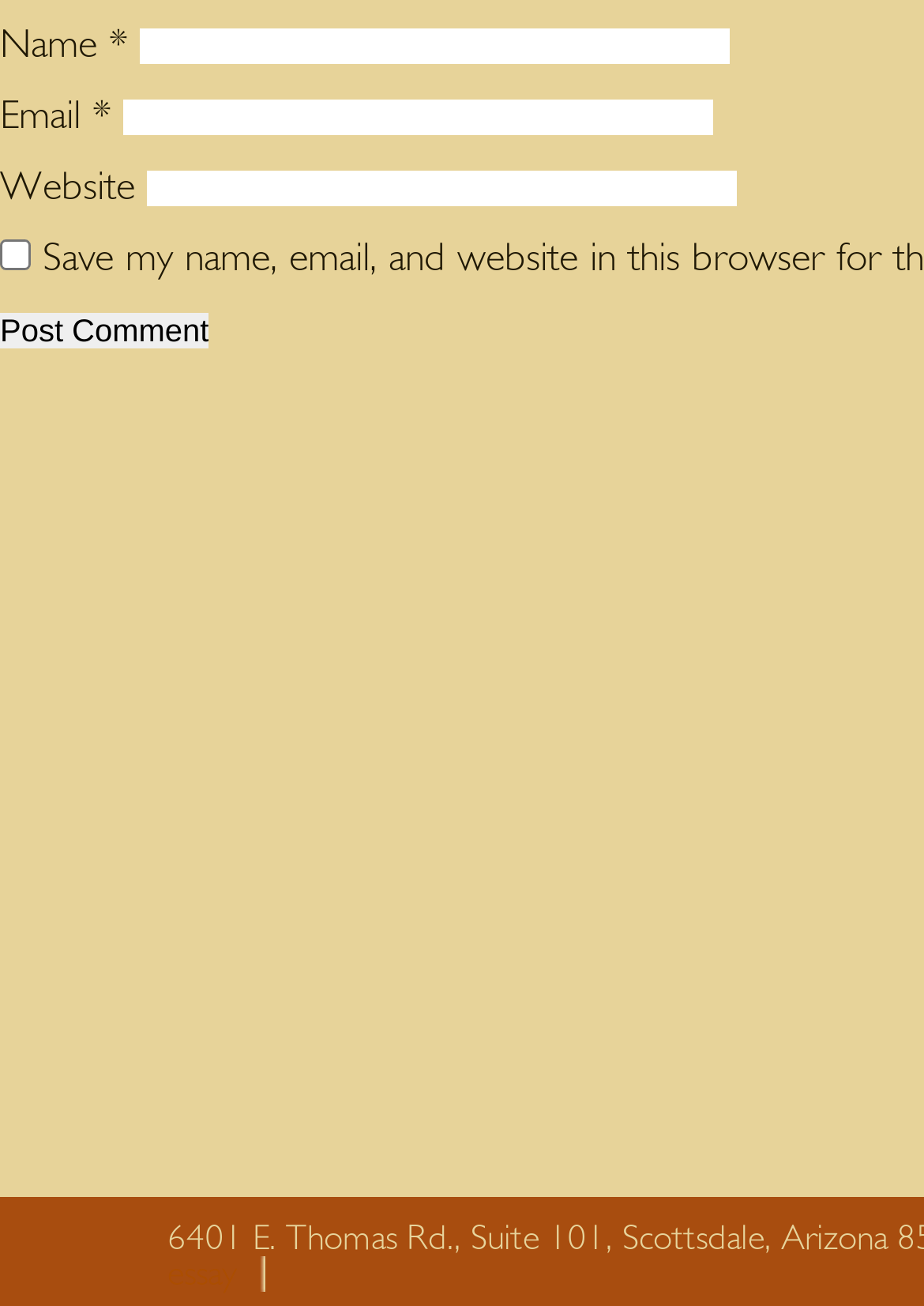Find the bounding box coordinates for the HTML element described in this sentence: "parent_node: Email * aria-describedby="email-notes" name="email"". Provide the coordinates as four float numbers between 0 and 1, in the format [left, top, right, bottom].

[0.133, 0.076, 0.772, 0.104]